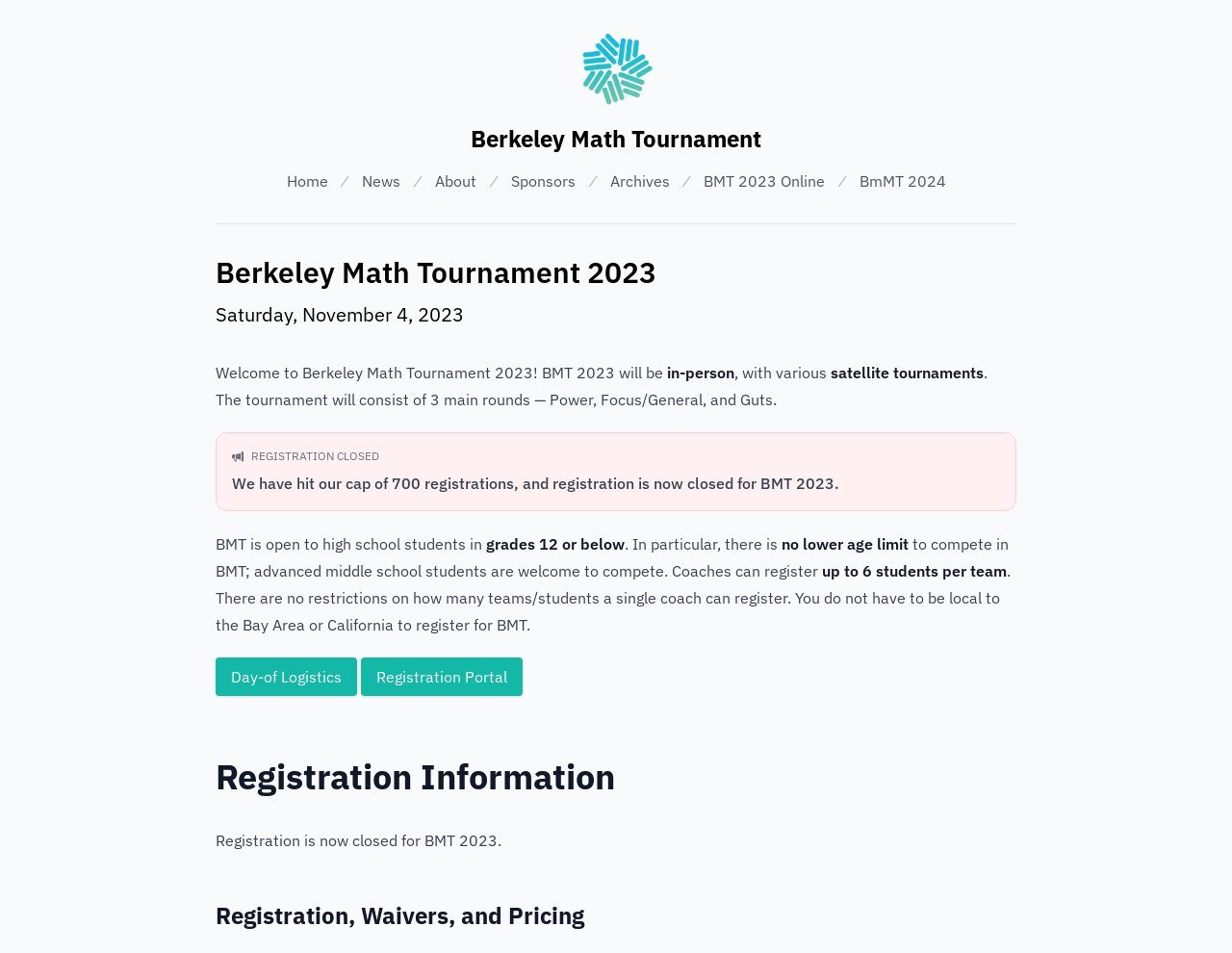Determine the bounding box coordinates of the UI element described below. Use the format (top-left x, top-left y, bottom-right x, bottom-right y) with floating point numbers between 0 and 1: Sponsors

[0.414, 0.178, 0.468, 0.202]